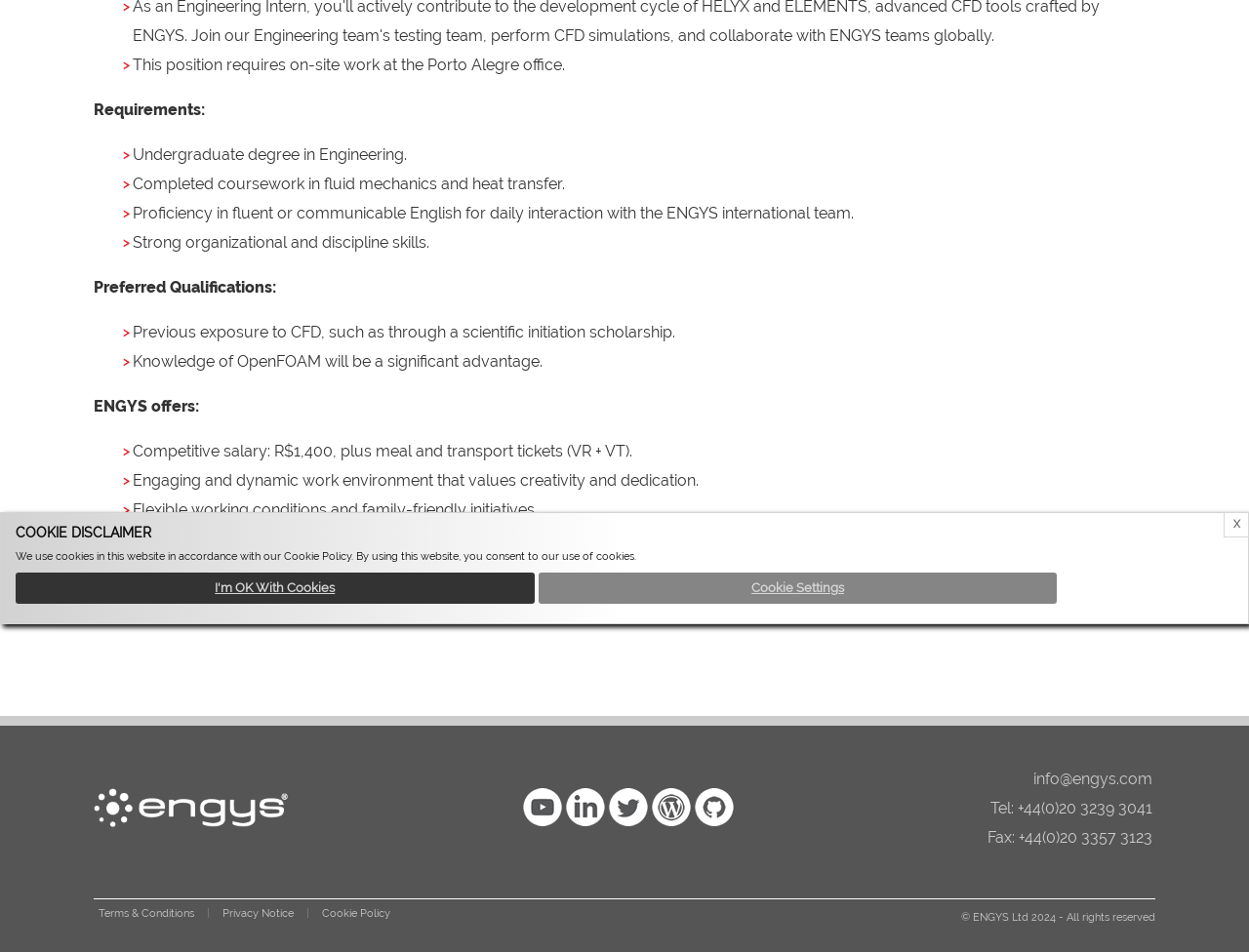Locate the UI element that matches the description Privacy Notice in the webpage screenshot. Return the bounding box coordinates in the format (top-left x, top-left y, bottom-right x, bottom-right y), with values ranging from 0 to 1.

[0.174, 0.945, 0.239, 0.975]